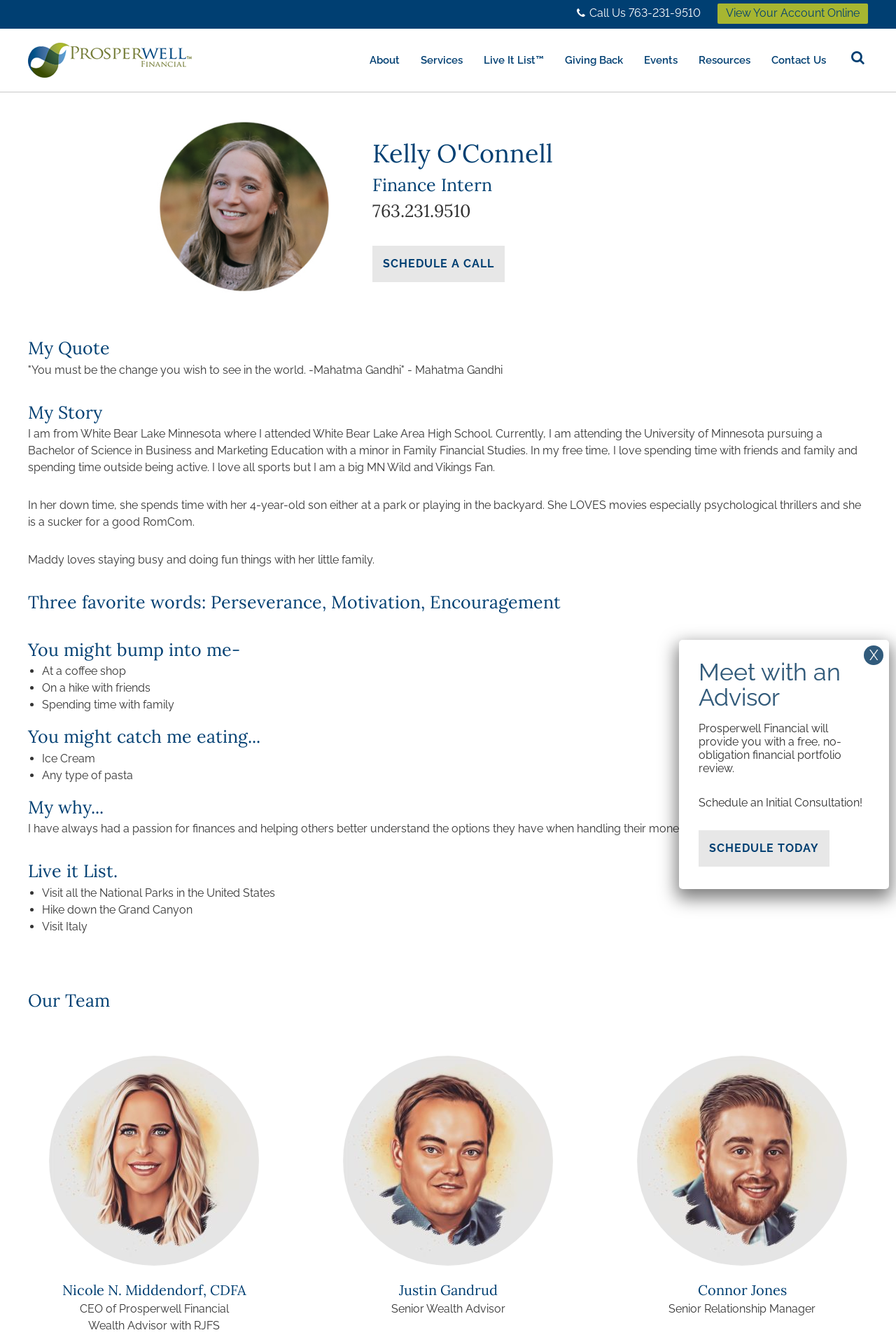Kindly provide the bounding box coordinates of the section you need to click on to fulfill the given instruction: "Meet with an Advisor".

[0.78, 0.49, 0.938, 0.53]